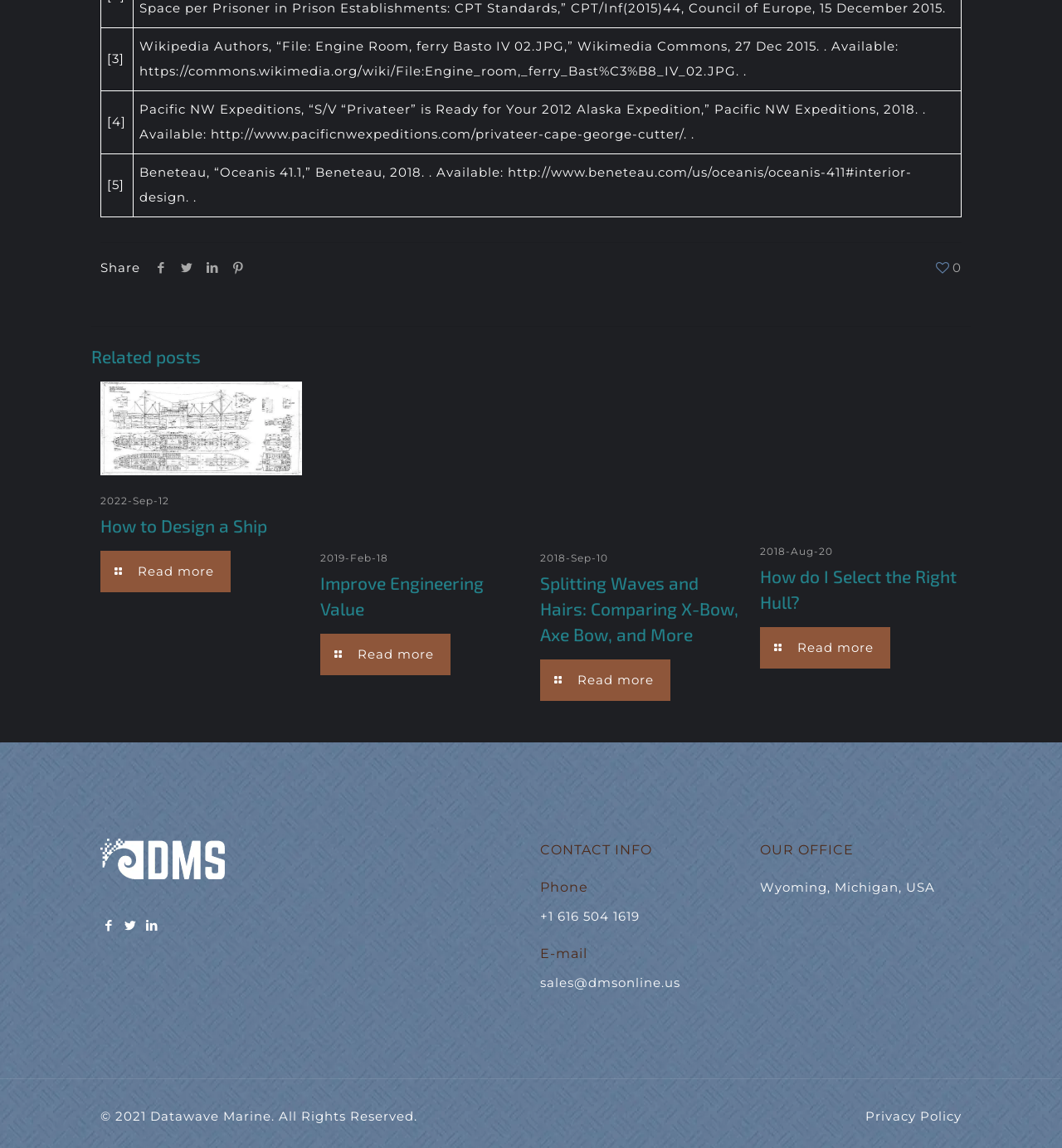Given the content of the image, can you provide a detailed answer to the question?
What is the date of the second related post?

I determined the answer by looking at the second related post and the date underneath it, which is '2019-Feb-18'.